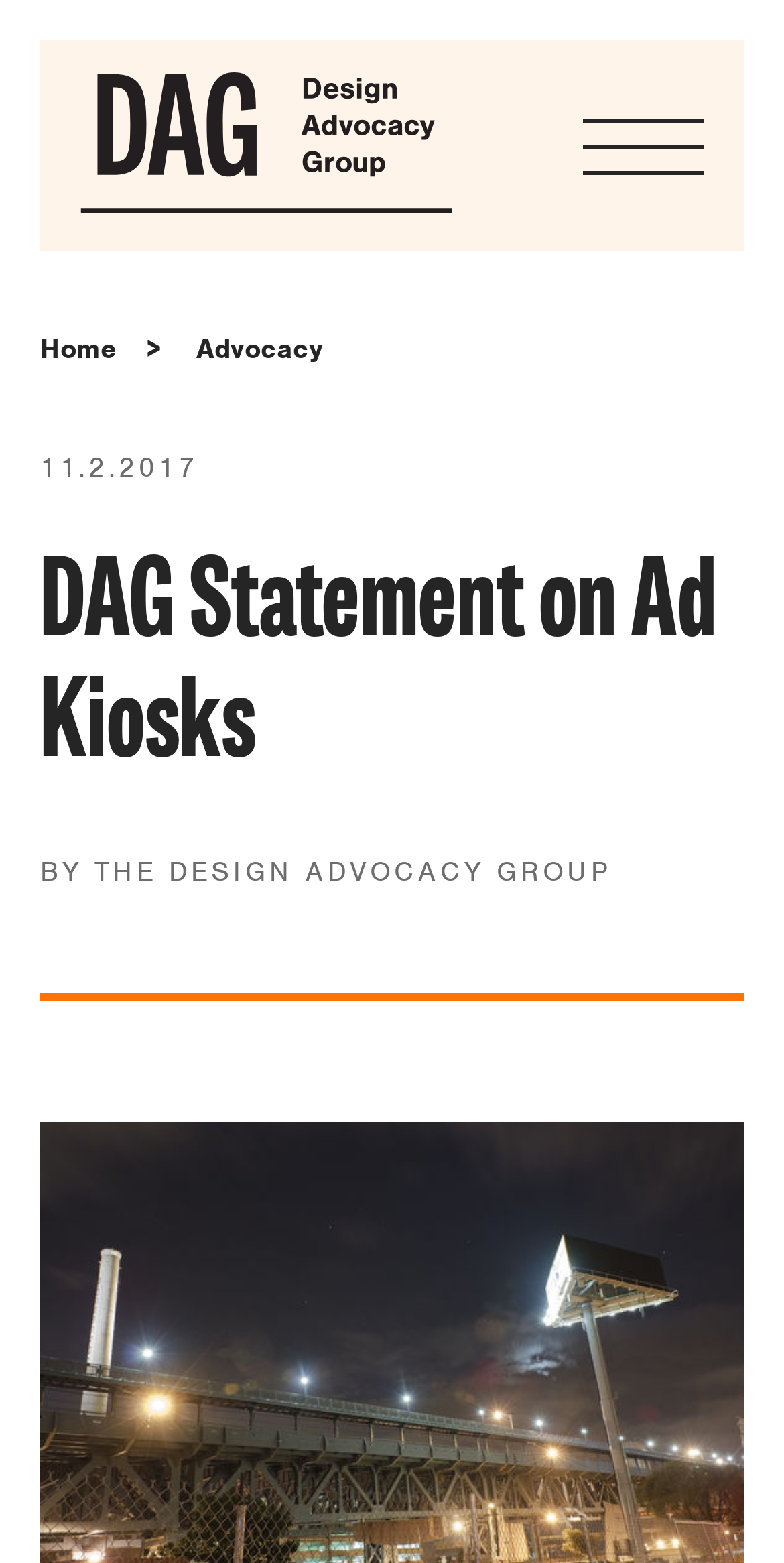Use a single word or phrase to answer the question: 
How many navigation links are available?

2